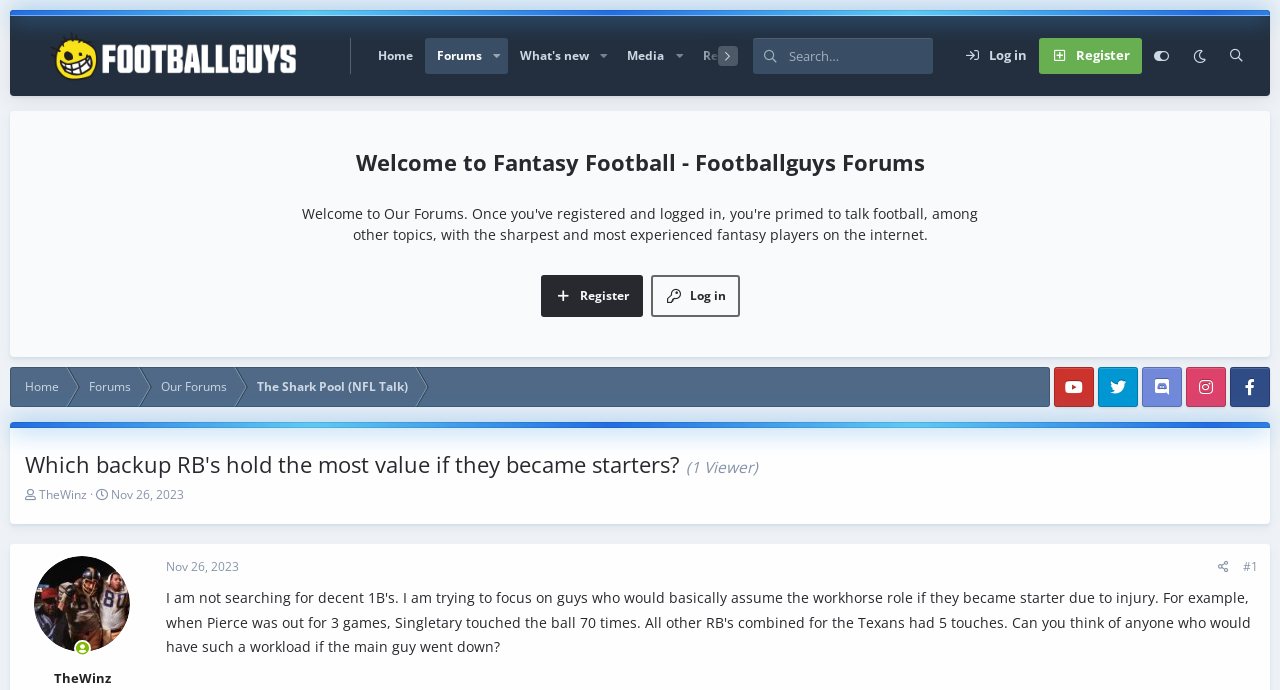Generate a thorough caption detailing the webpage content.

This webpage is a forum discussion page titled "Which backup RB's hold the most value if they became starters?" on the Fantasy Football - Footballguys Forums website. At the top, there is a navigation menu with links to "Home", "Forums", "What's new", "Media", "Resources", and "Members", along with a search box and login/register links.

Below the navigation menu, there is a header section with the website's logo and a link to the forum's main page. The main content area is divided into two sections. On the left, there is a list of links to various sub-forums, including "The Shark Pool (NFL Talk)".

On the right, there is a discussion thread with a heading that includes the title of the thread and the number of viewers. The thread is started by a user named "TheWinz" and includes a start date and time. The user's profile picture and username are displayed, along with a series of icons and links to share the post and view replies.

The main content of the thread is an article with the user's post, which discusses the value of backup running backs in fantasy football. The post is followed by a series of links and icons, including a timestamp, a share button, and a link to the first reply.